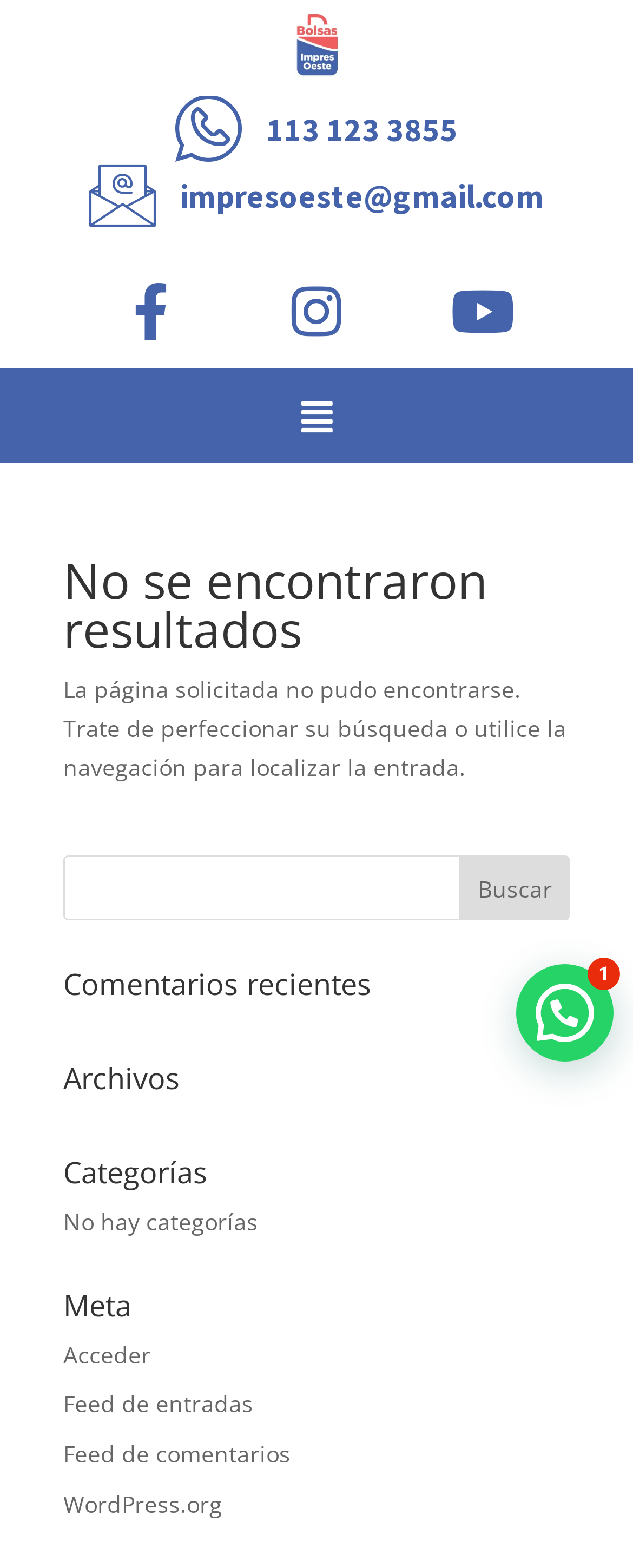Locate the bounding box coordinates of the element I should click to achieve the following instruction: "Click on Facebook link".

[0.167, 0.17, 0.31, 0.228]